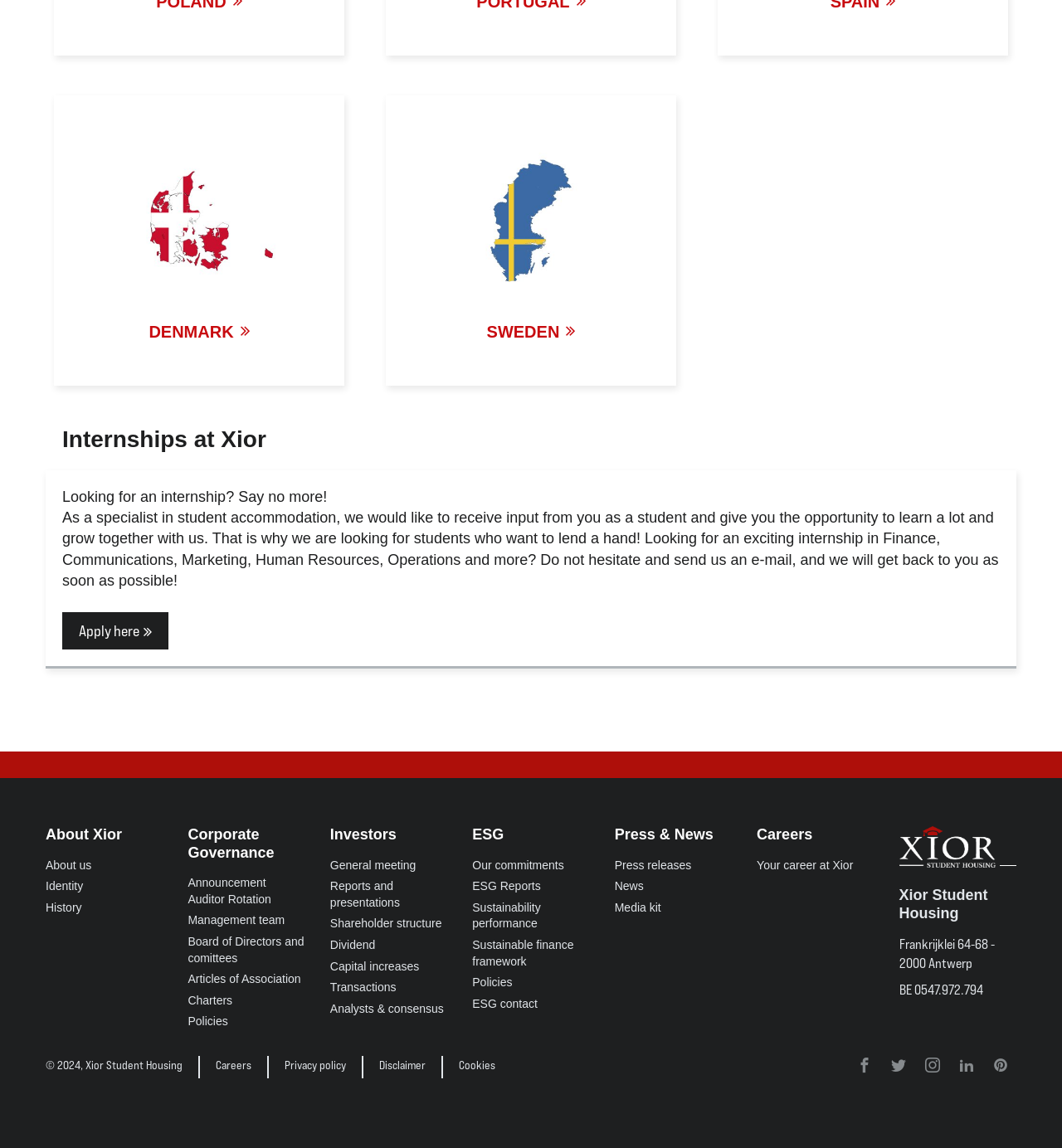Identify the bounding box coordinates of the region I need to click to complete this instruction: "Explore Xior's careers".

[0.713, 0.747, 0.823, 0.761]